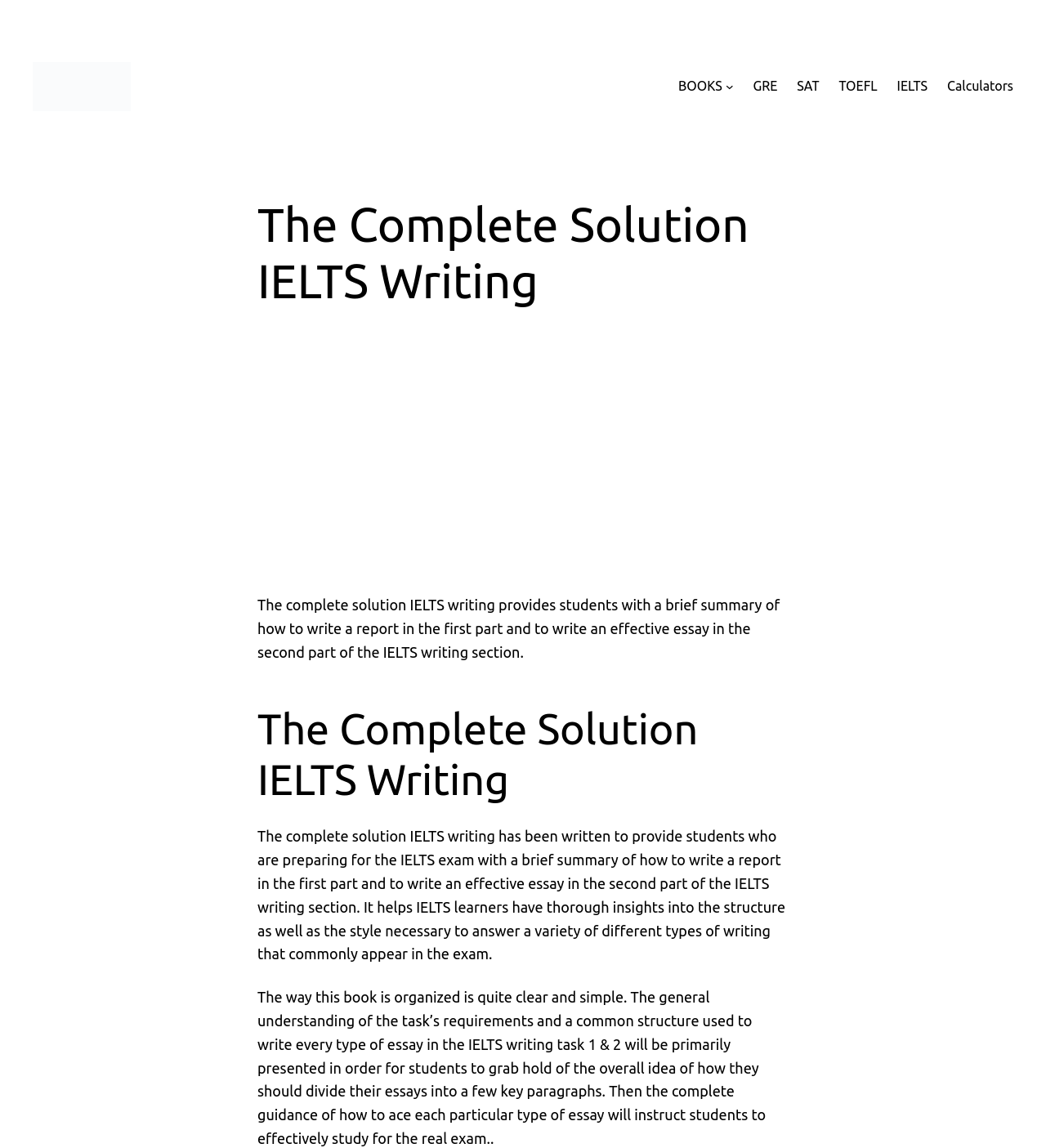Give a one-word or phrase response to the following question: What types of exams are mentioned in the navigation menu?

GRE, SAT, TOEFL, IELTS